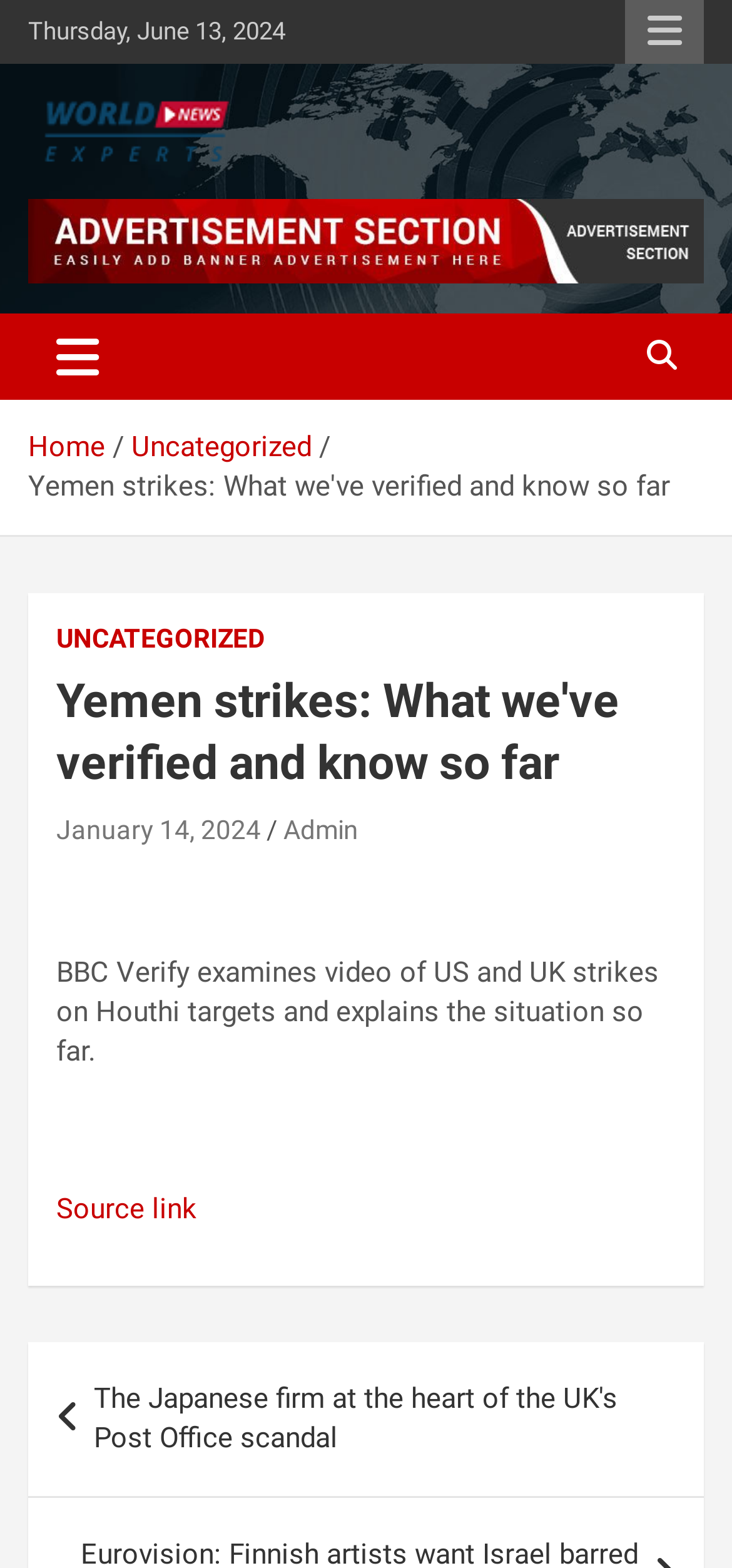Mark the bounding box of the element that matches the following description: "Uncategorized".

[0.179, 0.274, 0.426, 0.295]